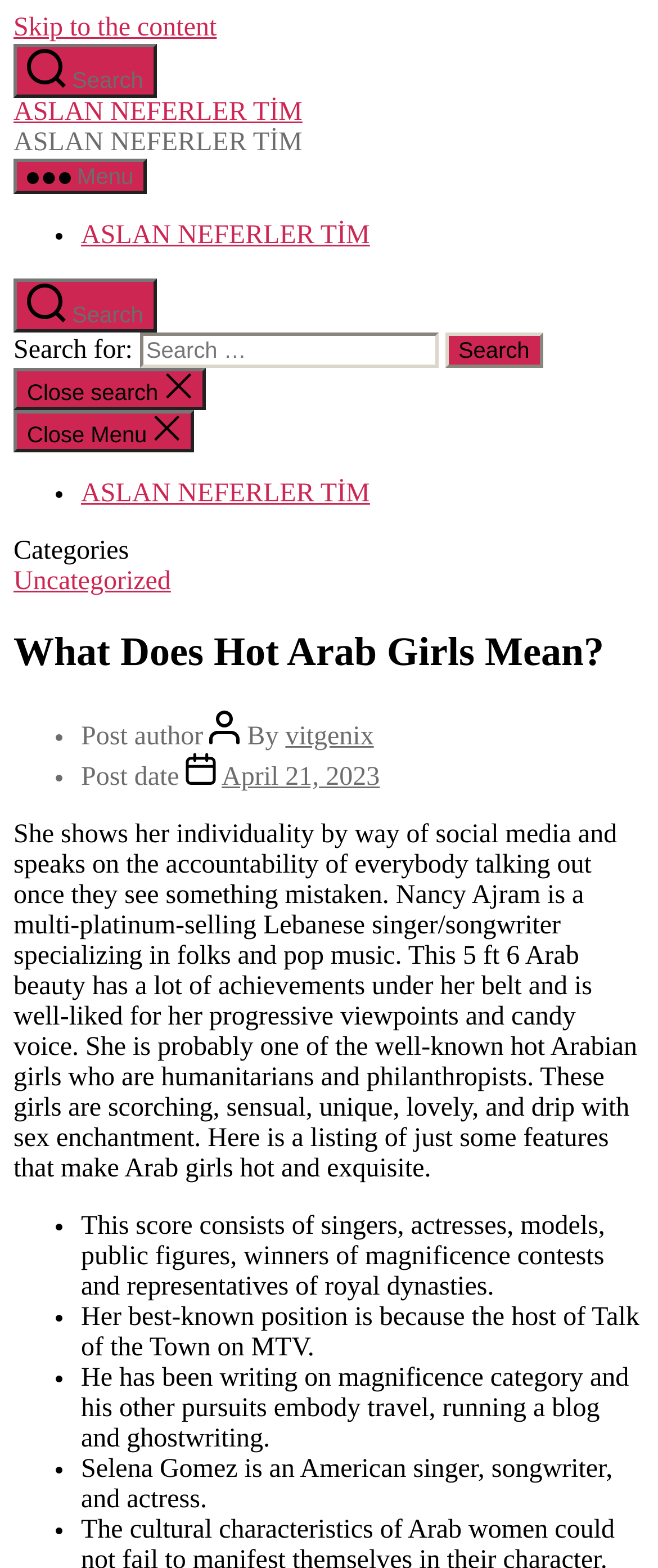Determine the bounding box coordinates of the UI element described below. Use the format (top-left x, top-left y, bottom-right x, bottom-right y) with floating point numbers between 0 and 1: Search

[0.021, 0.178, 0.238, 0.212]